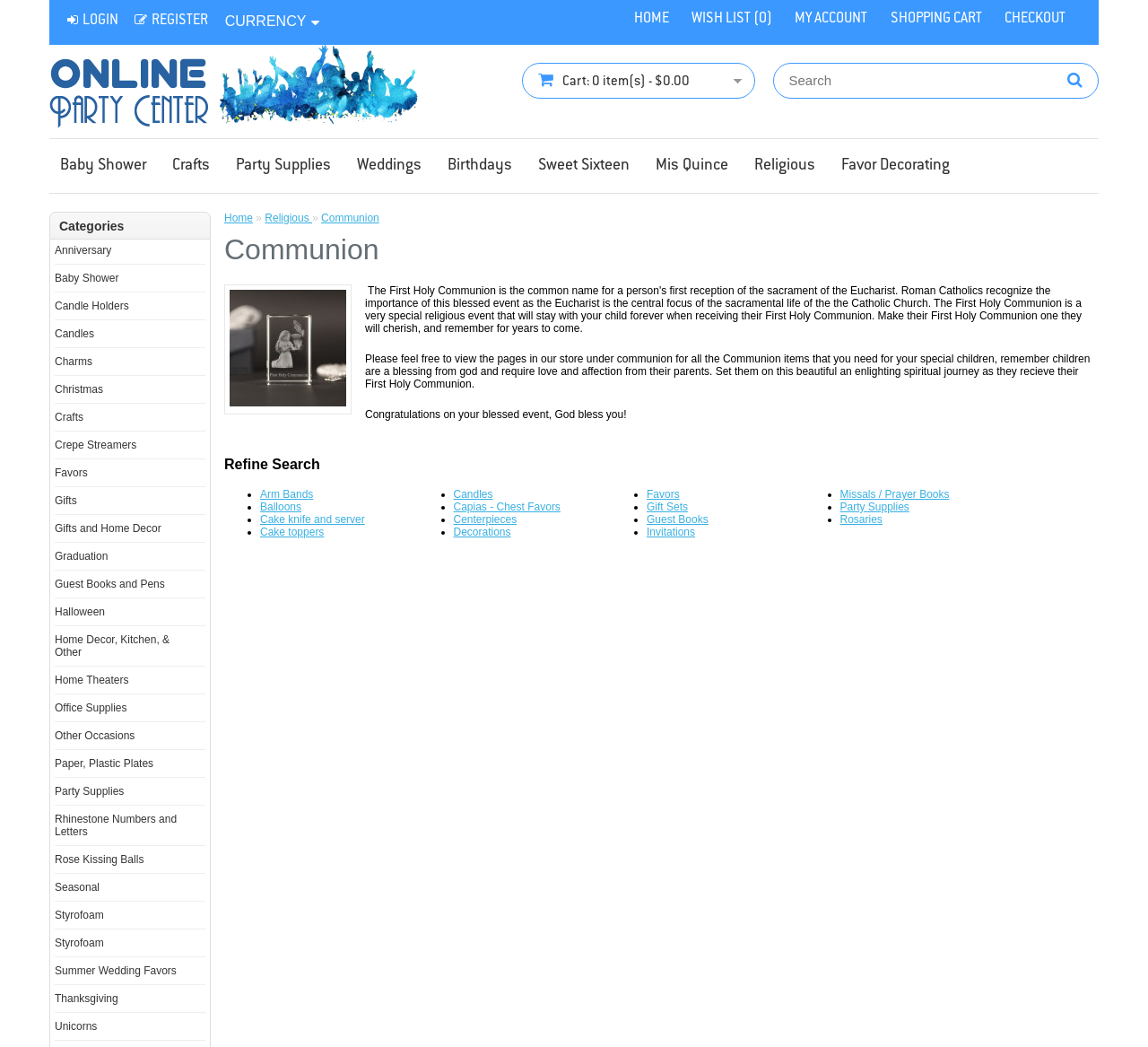Use a single word or phrase to answer the question:
What is the category of the current page?

Communion